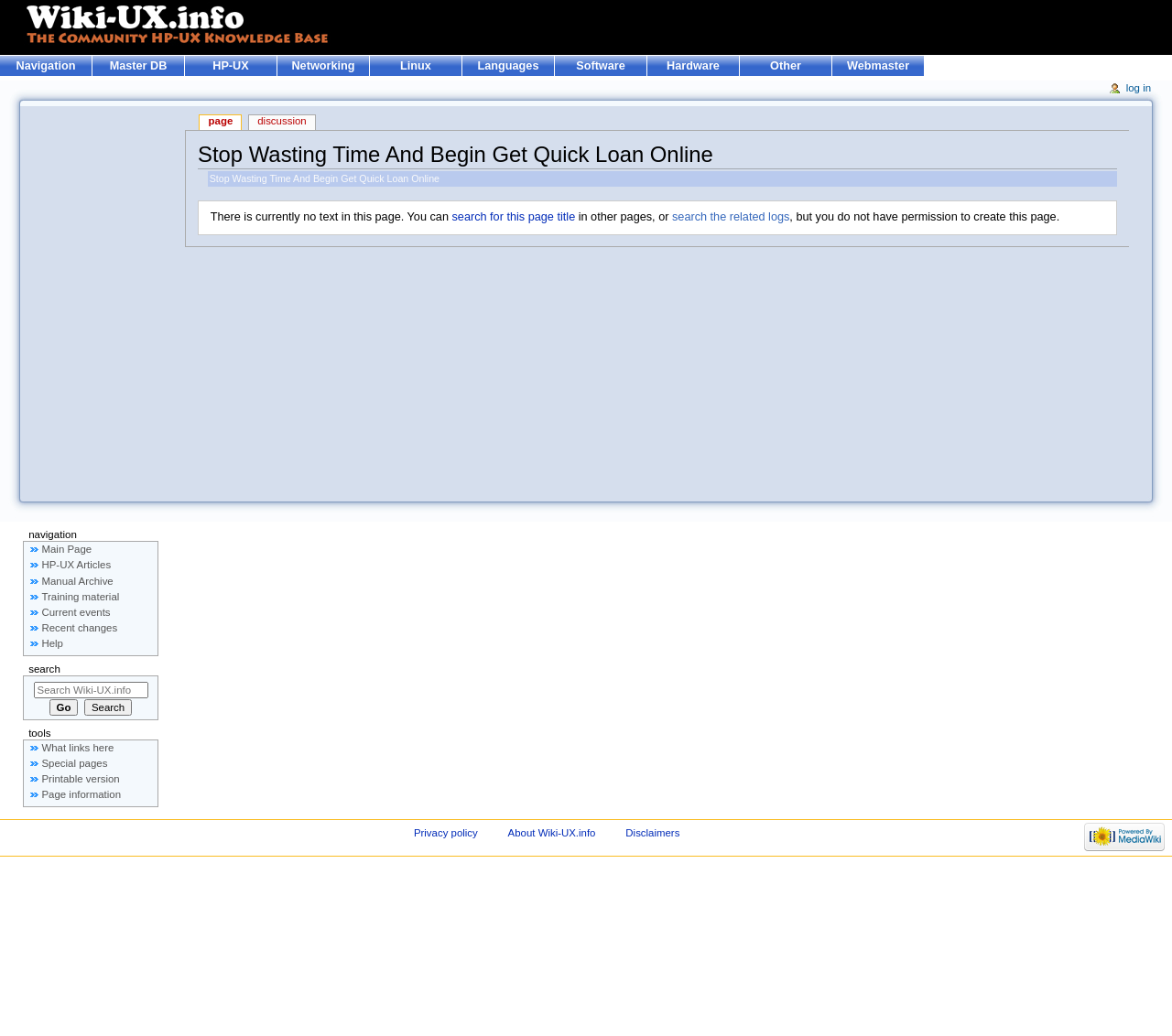Offer an extensive depiction of the webpage and its key elements.

This webpage is titled "Stop Wasting Time And Begin Get Quick Loan Online - Wiki-UX.info". At the top, there are 9 navigation links, including "Navigation", "Master DB", "HP-UX", and others, aligned horizontally. Below these links, there is a main section with a heading that matches the webpage title. 

Inside the main section, there is a "Jump to:" label followed by two links, "navigation" and "search". Below this, there is a message indicating that there is currently no text on this page, with options to search for this page title in other pages or to search the related logs.

On the left side, there are several sections. The first section is labeled "navigation" and contains 7 links, including "Main Page", "HP-UX Articles", and "Recent changes". The second section is labeled "search" and has a search box with a "Go" and a "Search" button. The third section is labeled "tools" and contains 4 links, including "What links here" and "Special pages".

At the bottom of the page, there is a section with links to "Powered by MediaWiki", "Privacy policy", "About Wiki-UX.info", and "Disclaimers". The "Powered by MediaWiki" link has an associated image.